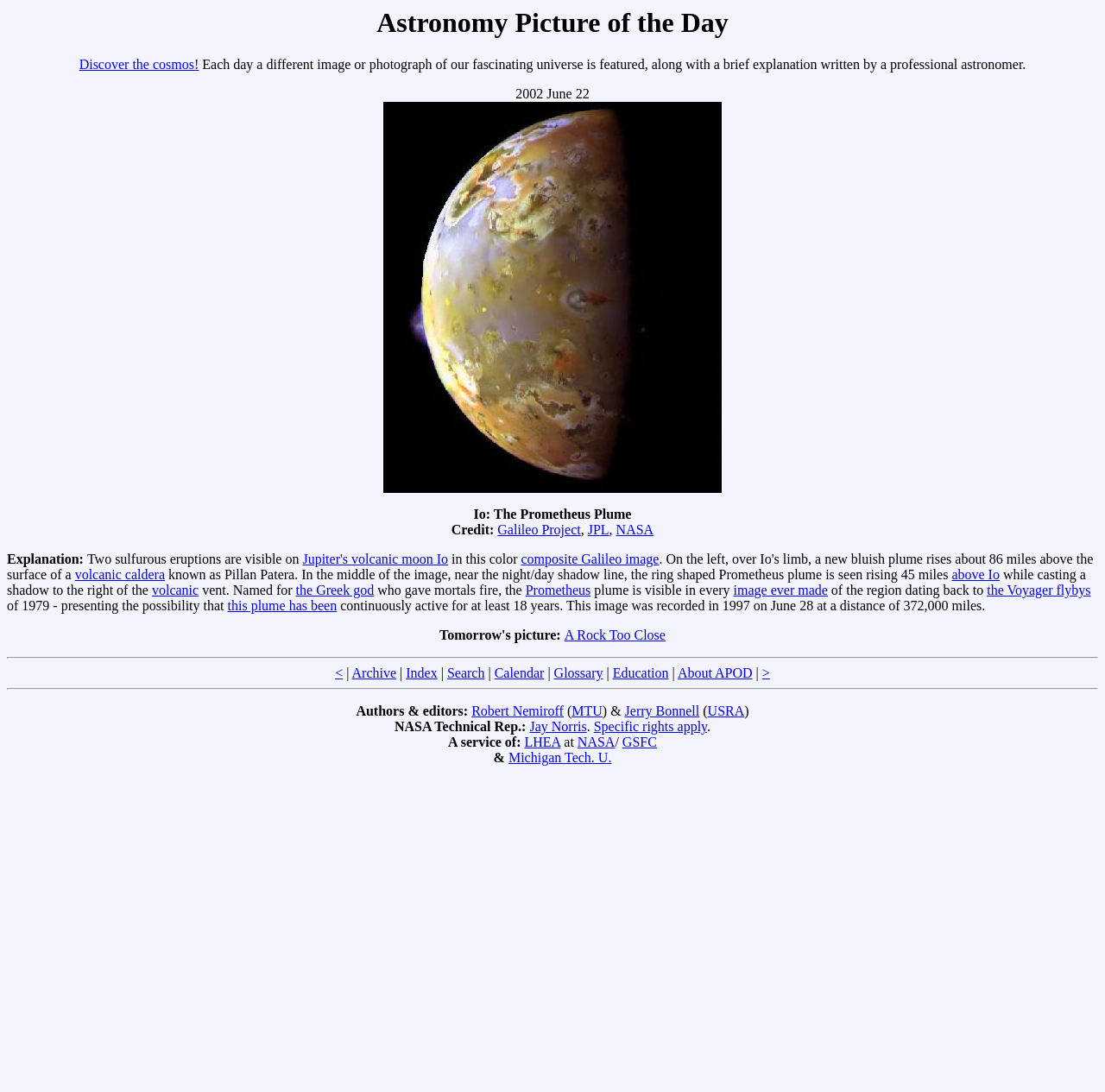Find the main header of the webpage and produce its text content.

Astronomy Picture of the Day